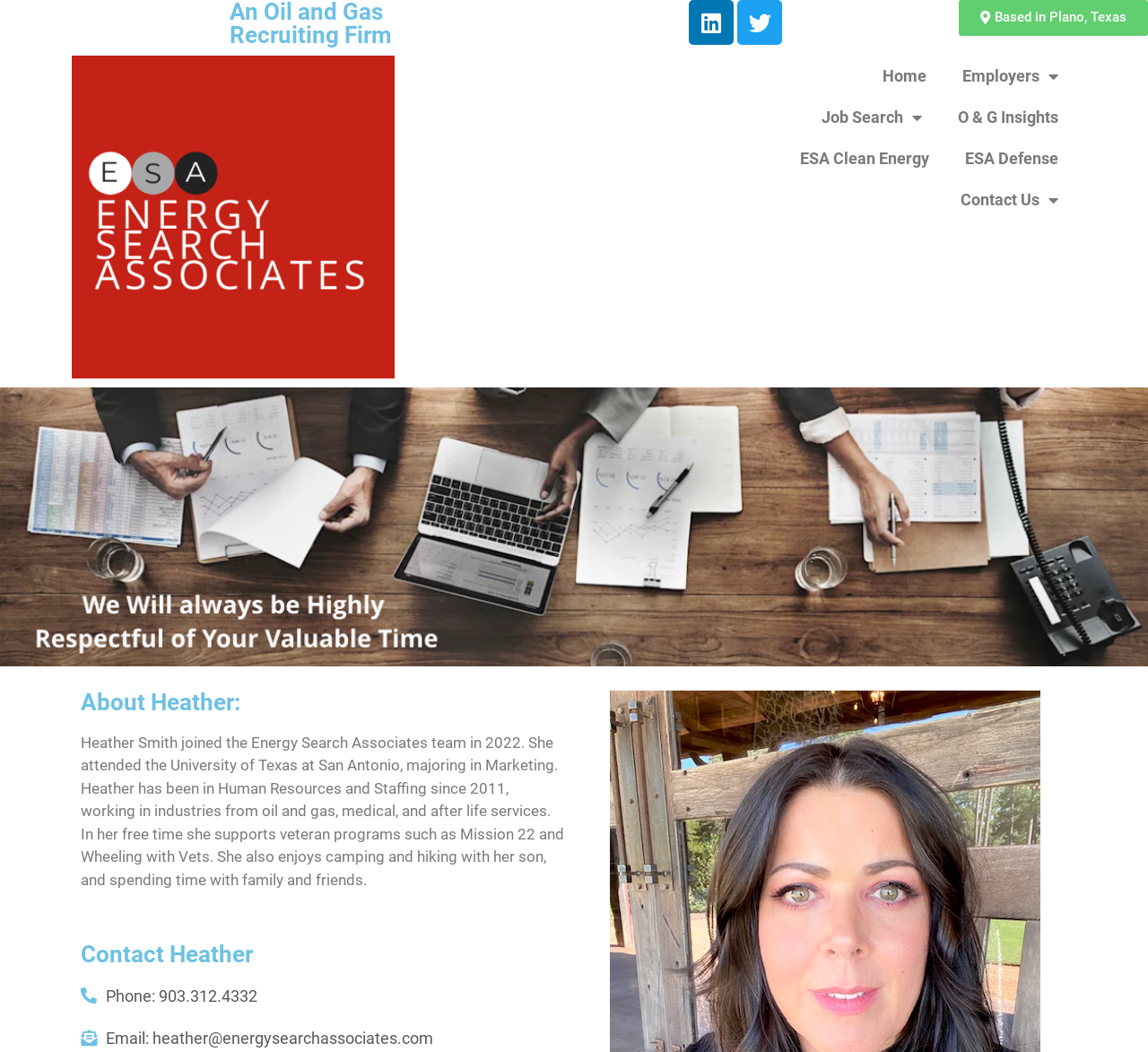Describe in detail what you see on the webpage.

The webpage is about Heather Smith, an oil and gas recruiter at Energy Search Associates. At the top, there is a heading that reads "An Oil and Gas Recruiting Firm". Below this heading, there are three social media links: LinkedIn, Twitter, and a link to the company's location, "Based in Plano, Texas". 

To the left of these social media links, there is a navigation menu with links to "Home", "Employers", "Job Search", "O & G Insights", "ESA Clean Energy", "ESA Defense", and "Contact Us". Some of these links have dropdown menus.

Below the navigation menu, there is a carousel that takes up the full width of the page, featuring an image. 

Further down, there is a section about Heather Smith, with a heading "About Heather:". This section contains a paragraph of text describing Heather's background, experience, and interests. 

Below this section, there is a heading "Contact Heather" with links to her phone number and email address.